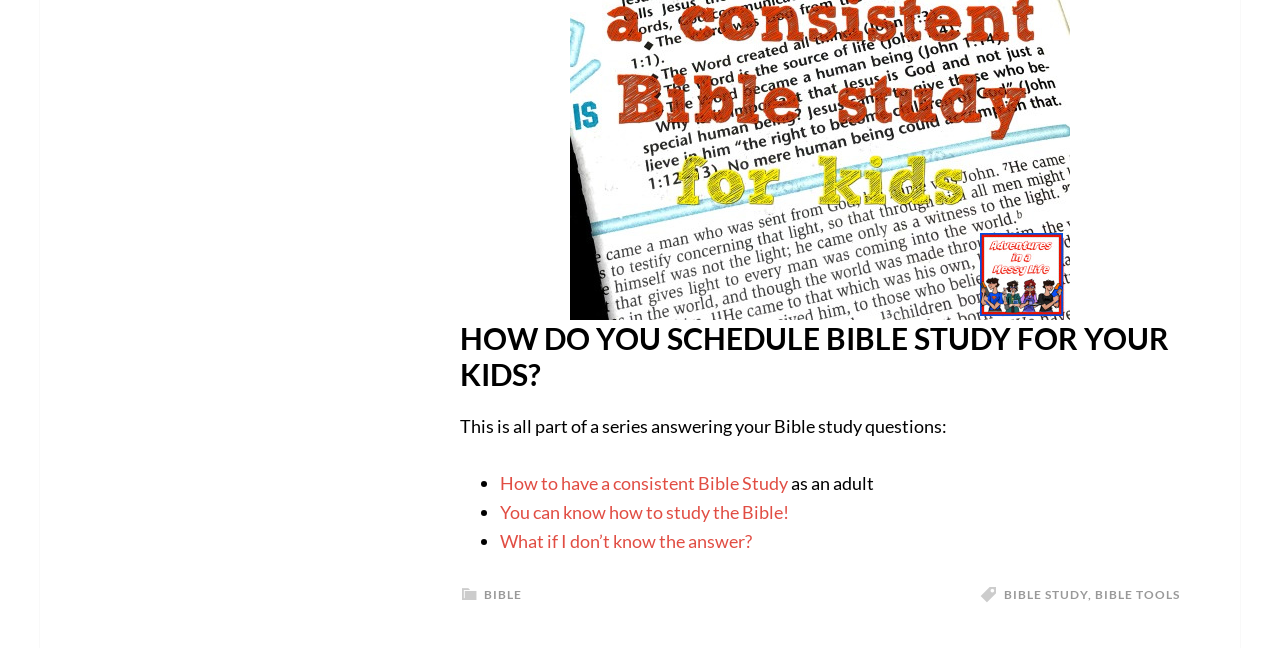Bounding box coordinates are given in the format (top-left x, top-left y, bottom-right x, bottom-right y). All values should be floating point numbers between 0 and 1. Provide the bounding box coordinate for the UI element described as: Bible study

[0.784, 0.905, 0.85, 0.928]